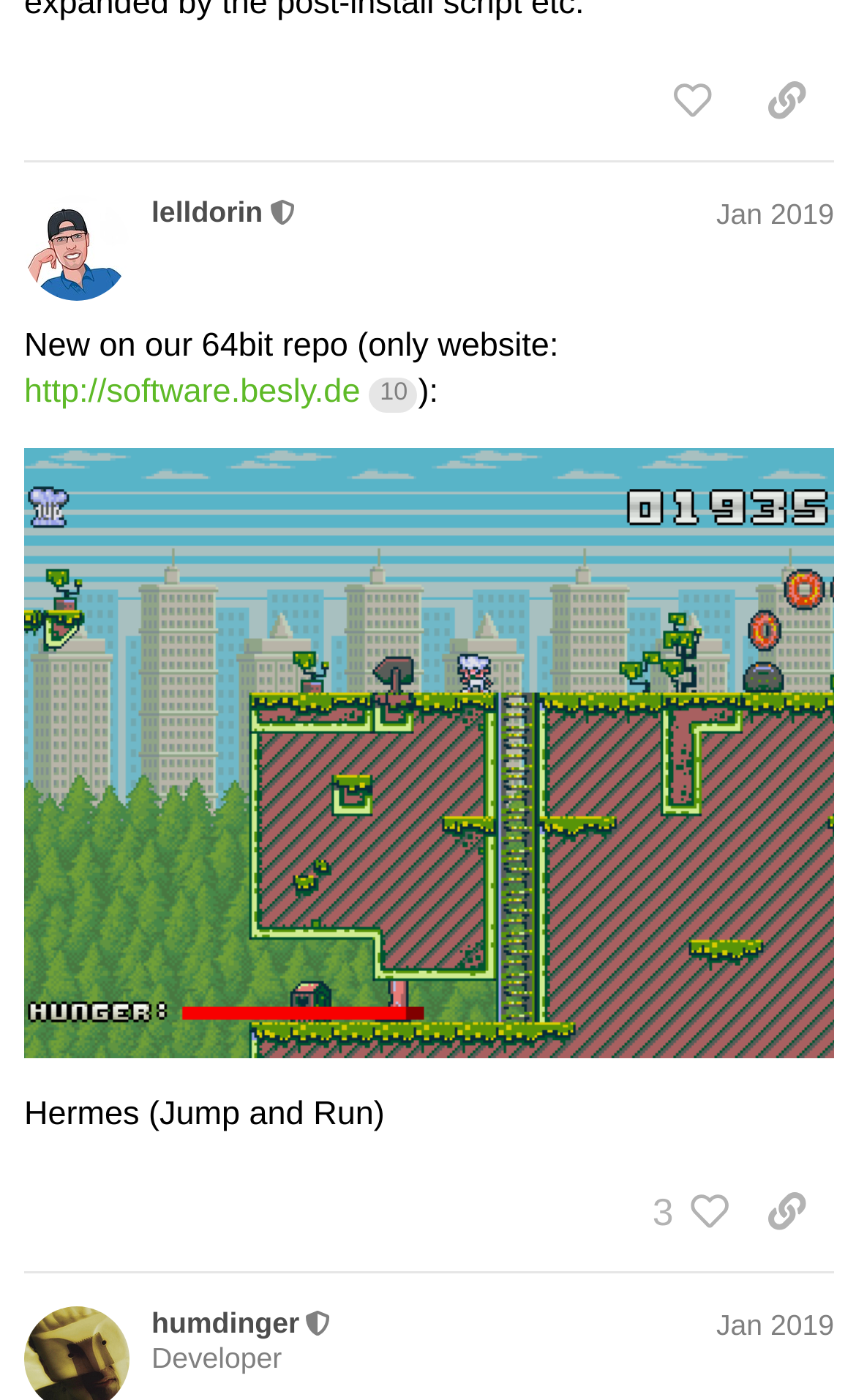Please provide the bounding box coordinates in the format (top-left x, top-left y, bottom-right x, bottom-right y). Remember, all values are floating point numbers between 0 and 1. What is the bounding box coordinate of the region described as: title="go to the quoted post"

[0.905, 0.534, 0.944, 0.56]